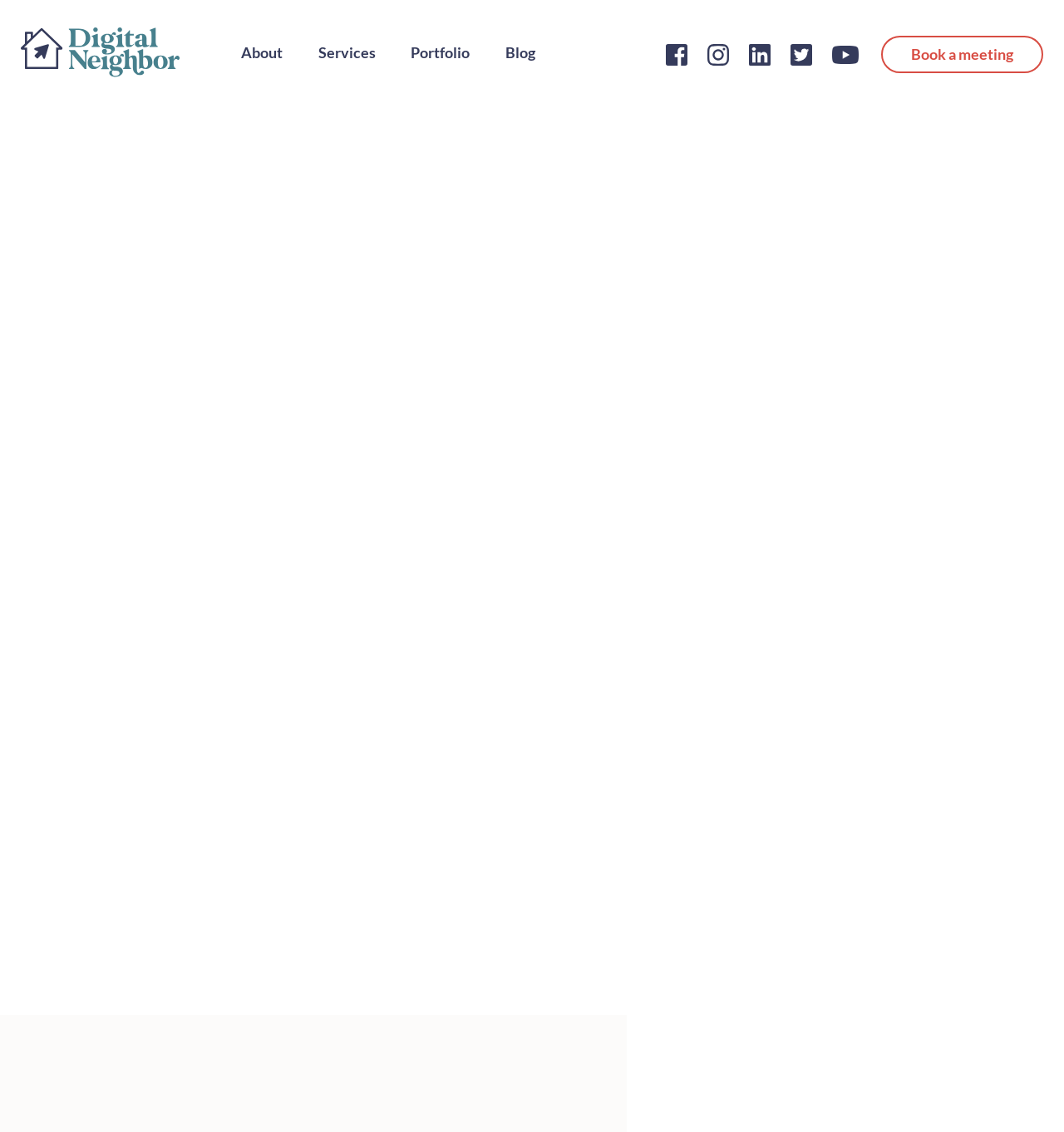What is the estimated number of websites?
Your answer should be a single word or phrase derived from the screenshot.

1.5 billion